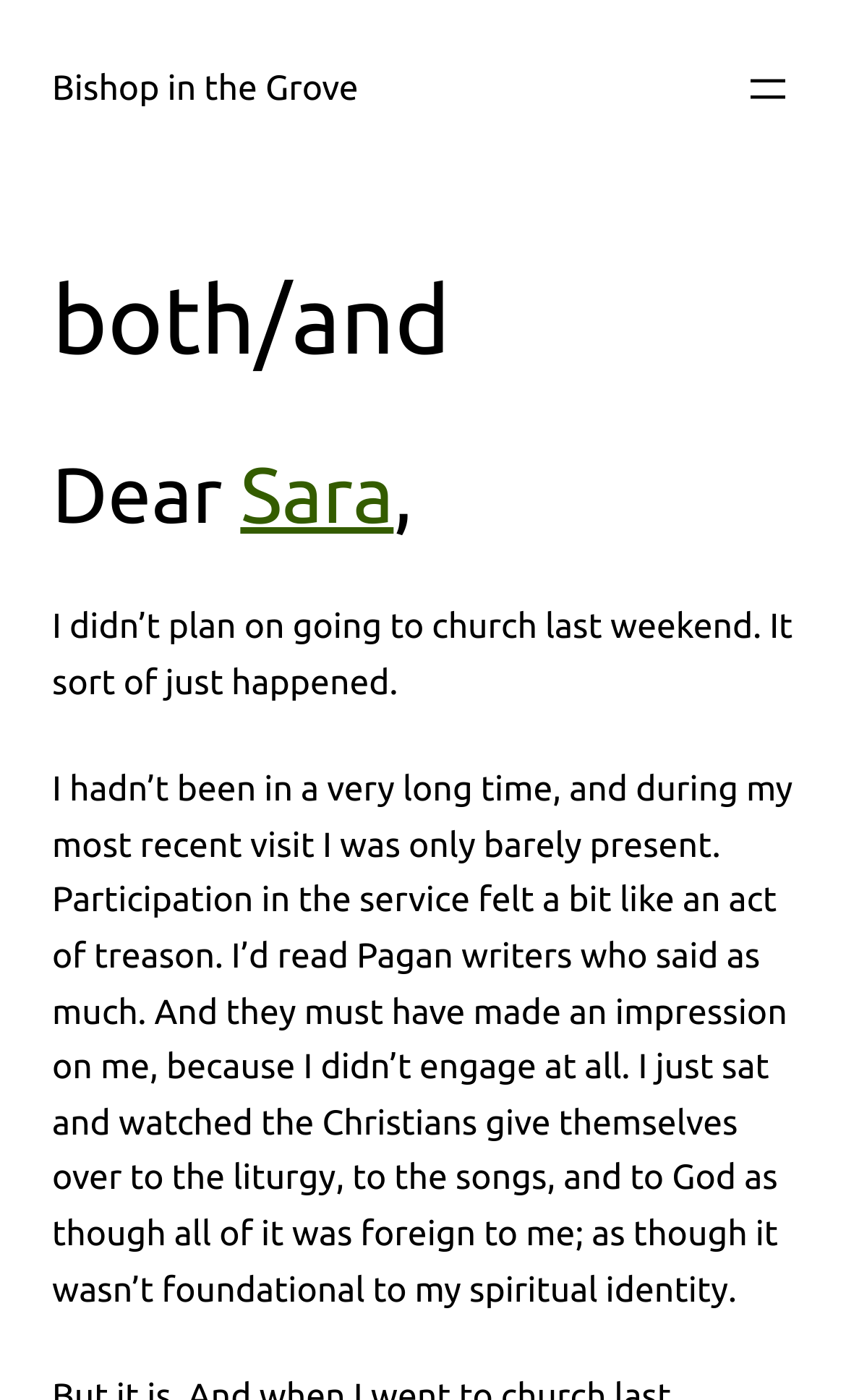What is the vertical position of the 'Open menu' button?
Using the image as a reference, give a one-word or short phrase answer.

Above the main text